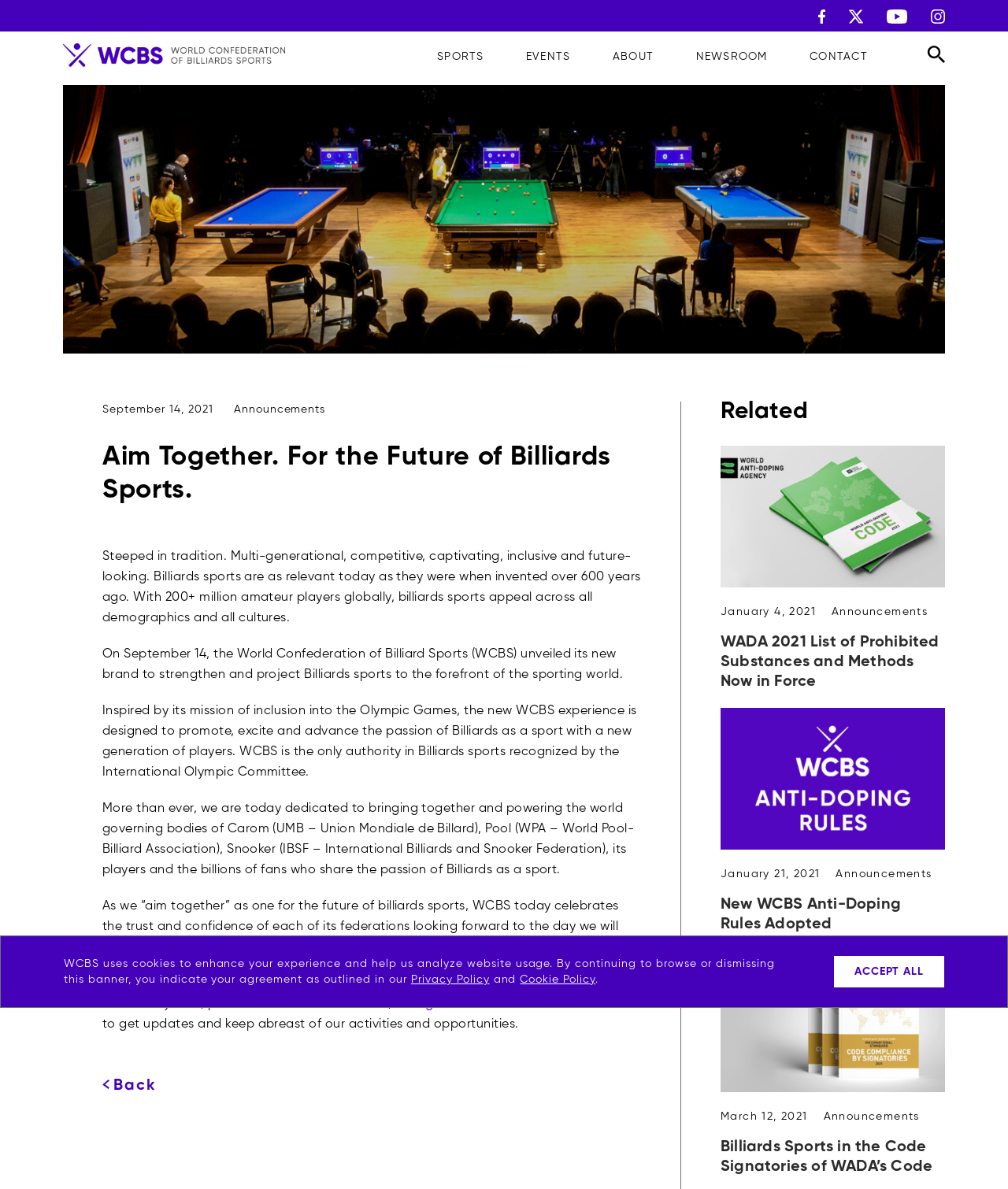Reply to the question below using a single word or brief phrase:
What is the name of the new website launched by WCBS?

WCBS.sport